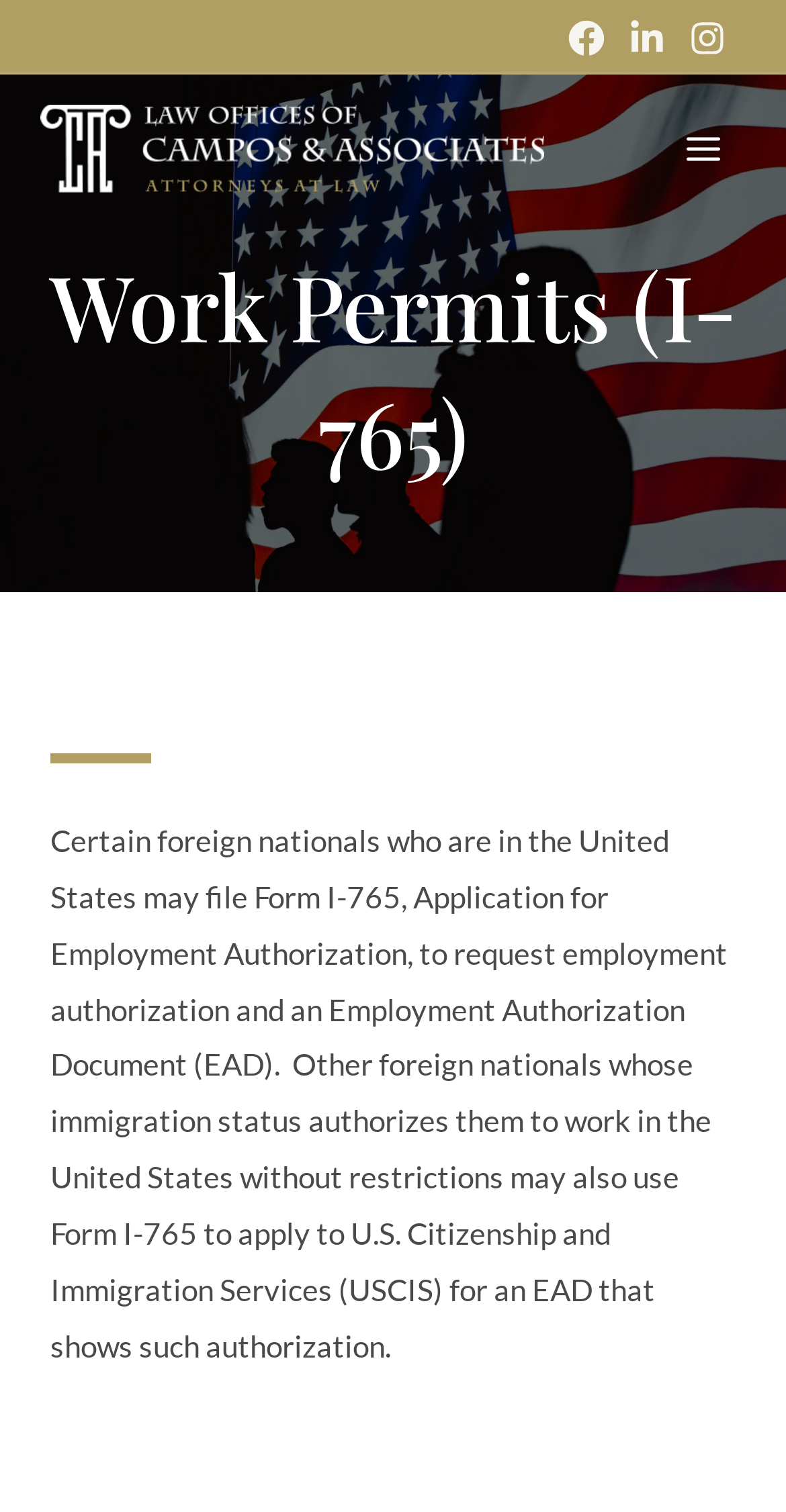What organization is associated with this webpage?
Please provide an in-depth and detailed response to the question.

The webpage has a link to 'Campos & Associates' with an associated image, suggesting that this organization is associated with the webpage.